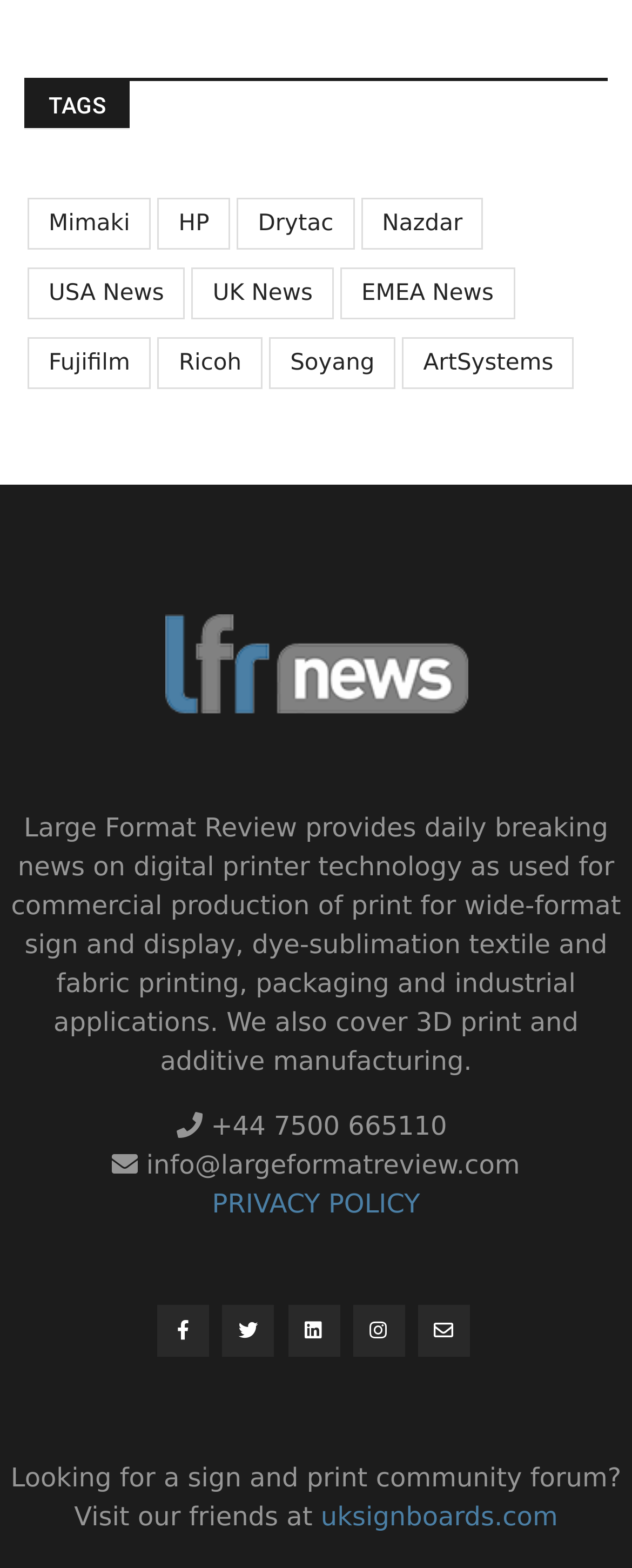Answer the question using only one word or a concise phrase: What is the contact phone number?

+44 7500 665110